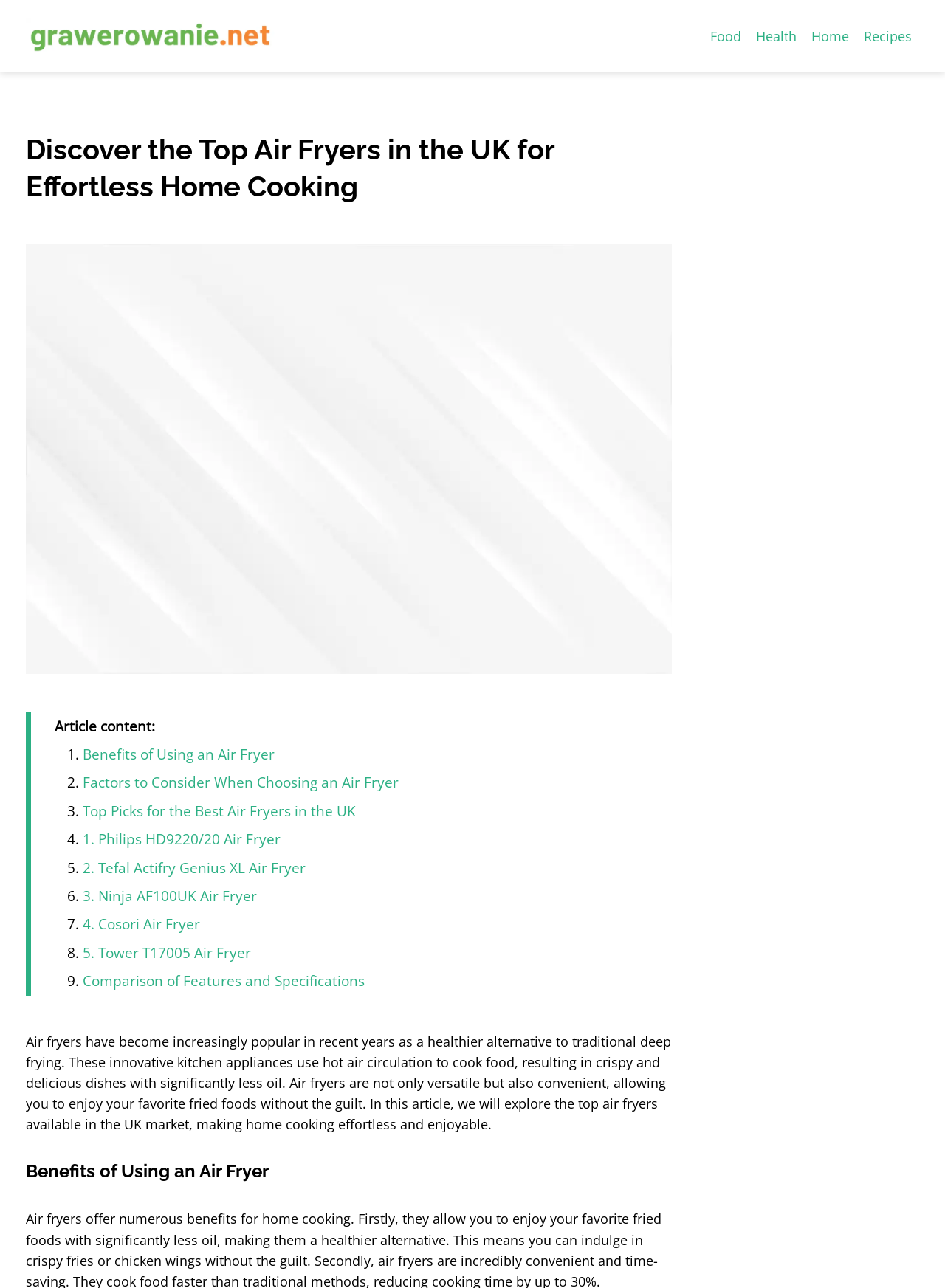Please mark the clickable region by giving the bounding box coordinates needed to complete this instruction: "Read the article about 'Benefits of Using an Air Fryer'".

[0.088, 0.578, 0.291, 0.593]